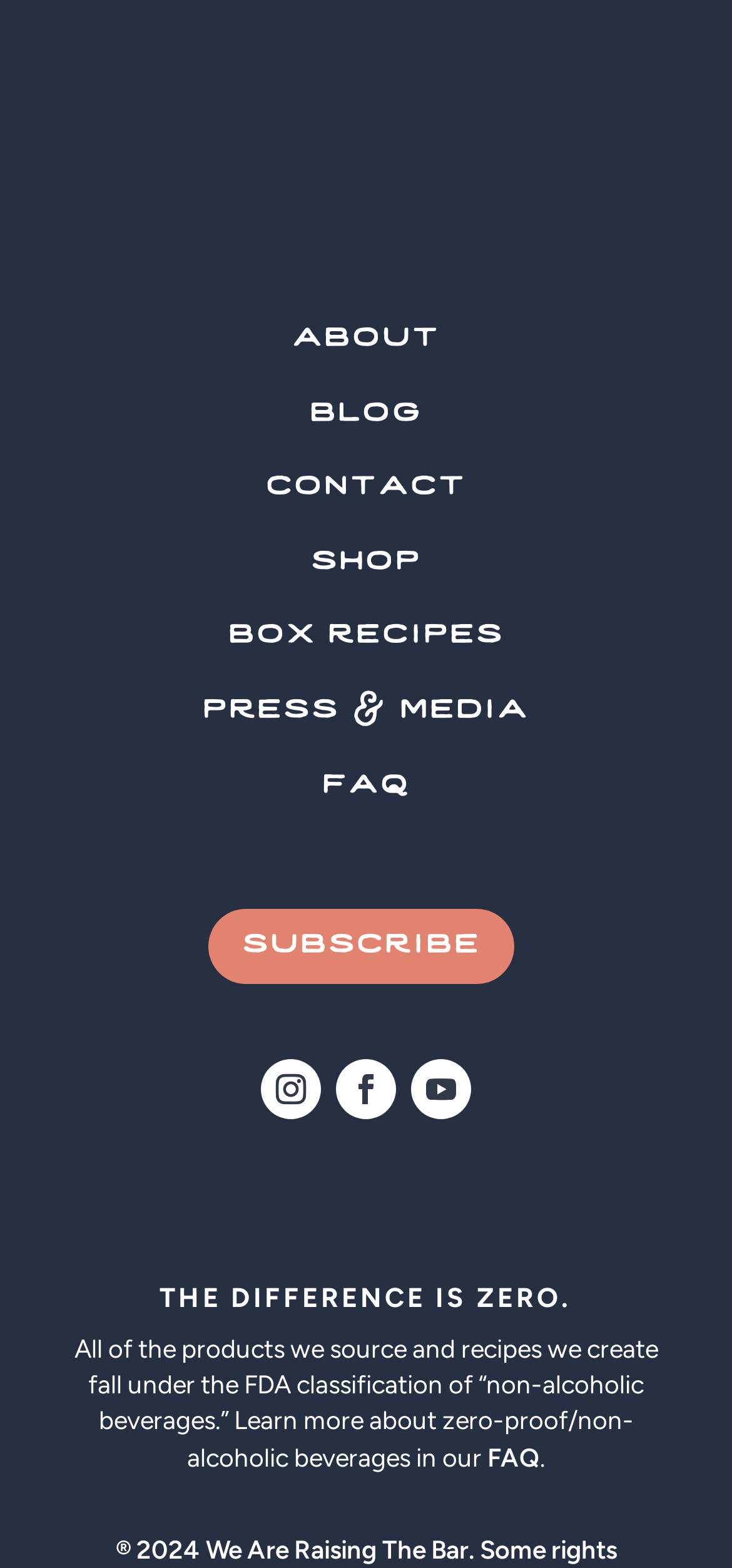Locate the bounding box coordinates of the area you need to click to fulfill this instruction: 'learn about zero-proof beverages'. The coordinates must be in the form of four float numbers ranging from 0 to 1: [left, top, right, bottom].

[0.1, 0.85, 0.9, 0.953]